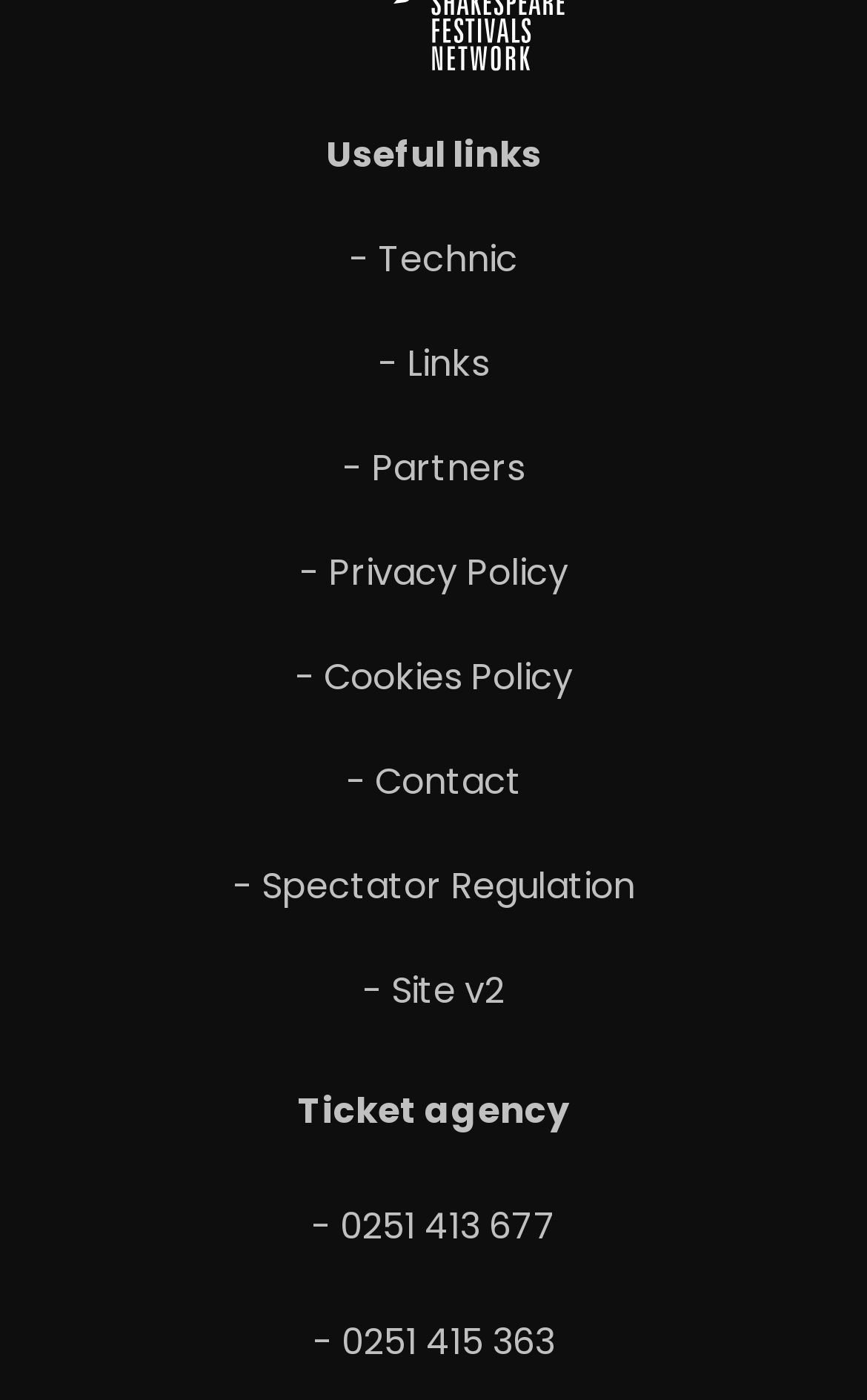Can you specify the bounding box coordinates for the region that should be clicked to fulfill this instruction: "Click on Technic link".

[0.066, 0.16, 0.934, 0.21]